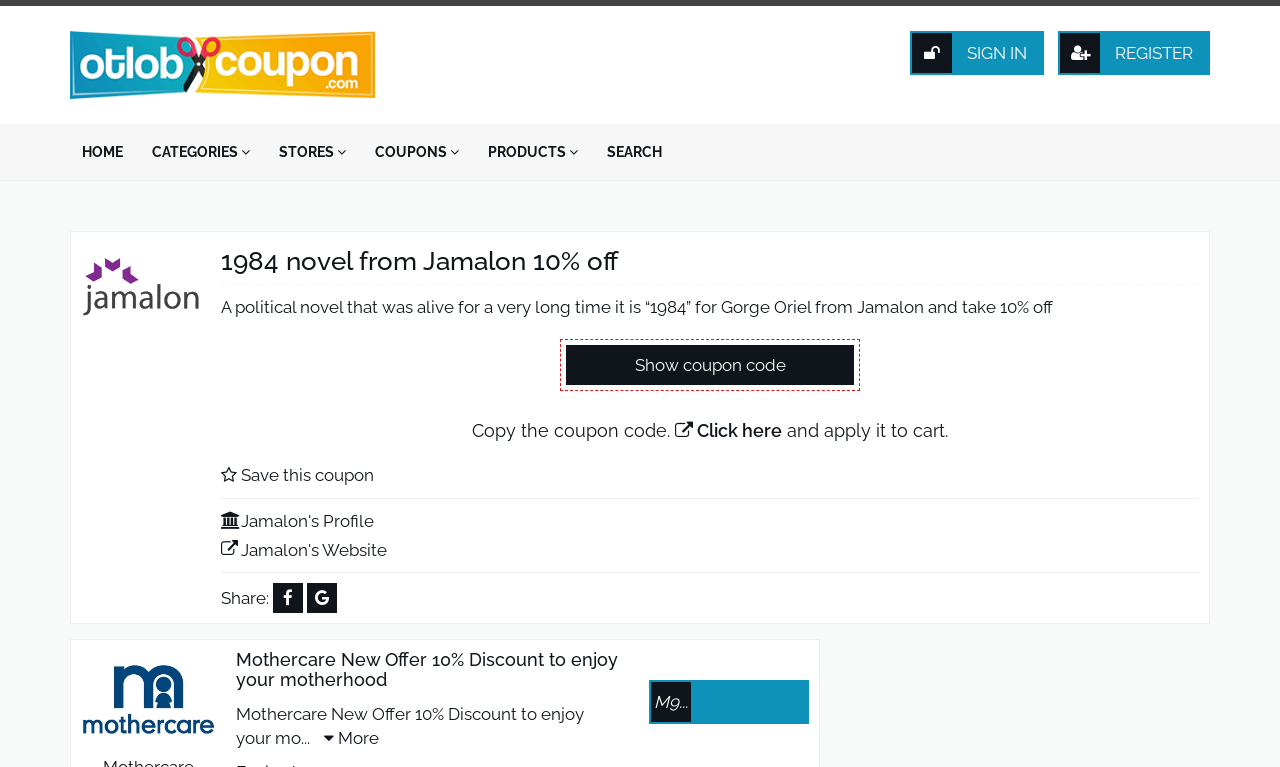Highlight the bounding box of the UI element that corresponds to this description: "Coupons".

[0.284, 0.174, 0.368, 0.223]